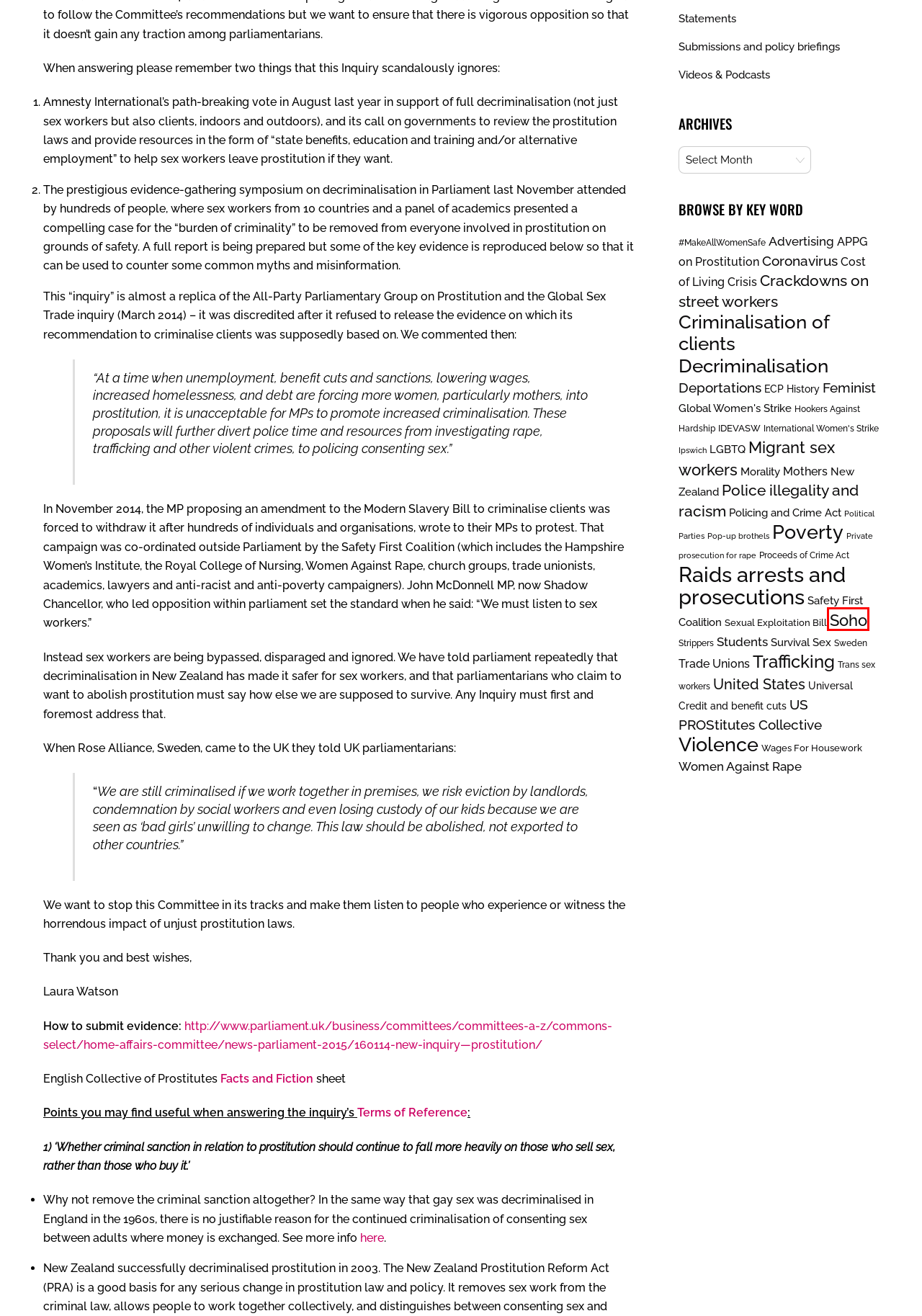Review the screenshot of a webpage that includes a red bounding box. Choose the most suitable webpage description that matches the new webpage after clicking the element within the red bounding box. Here are the candidates:
A. Private prosecution for rape Archives - English Collective of Prostitutes
B. Statements Archives - English Collective of Prostitutes
C. Soho Archives - English Collective of Prostitutes
D. Universal Credit and benefit cuts Archives - English Collective of Prostitutes
E. Trade Unions Archives - English Collective of Prostitutes
F. Crackdowns on street workers Archives - English Collective of Prostitutes
G. Hookers Against Hardship Archives - English Collective of Prostitutes
H. Survival Sex Archives - English Collective of Prostitutes

C